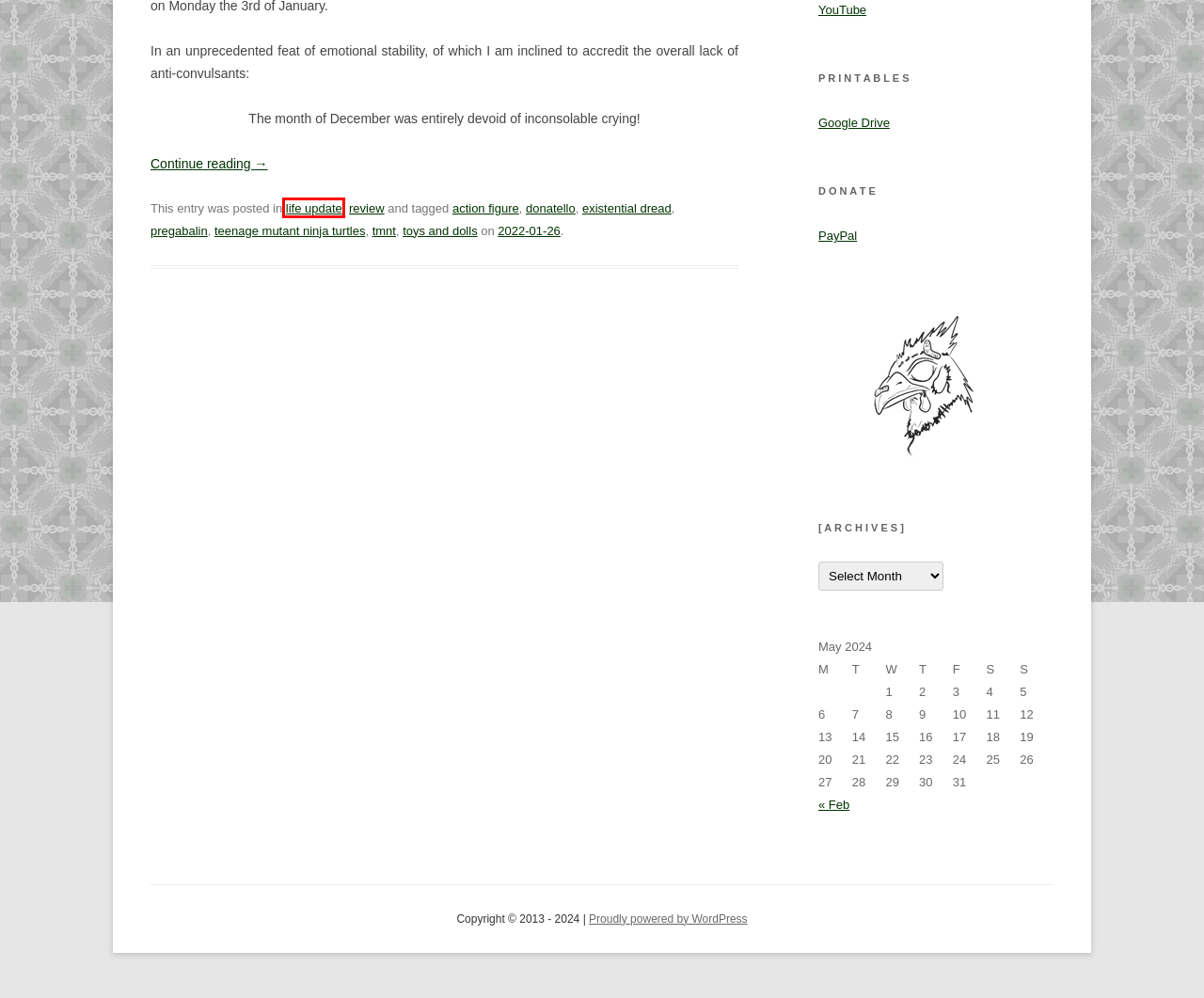Look at the screenshot of a webpage that includes a red bounding box around a UI element. Select the most appropriate webpage description that matches the page seen after clicking the highlighted element. Here are the candidates:
A. action figure | Tortured Chicken
B. teenage mutant ninja turtles | Tortured Chicken
C. life update | Tortured Chicken
D. pregabalin | Tortured Chicken
E. existential dread | Tortured Chicken
F. toys and dolls | Tortured Chicken
G. review | Tortured Chicken
H. Blog Tool, Publishing Platform, and CMS – WordPress.org

C